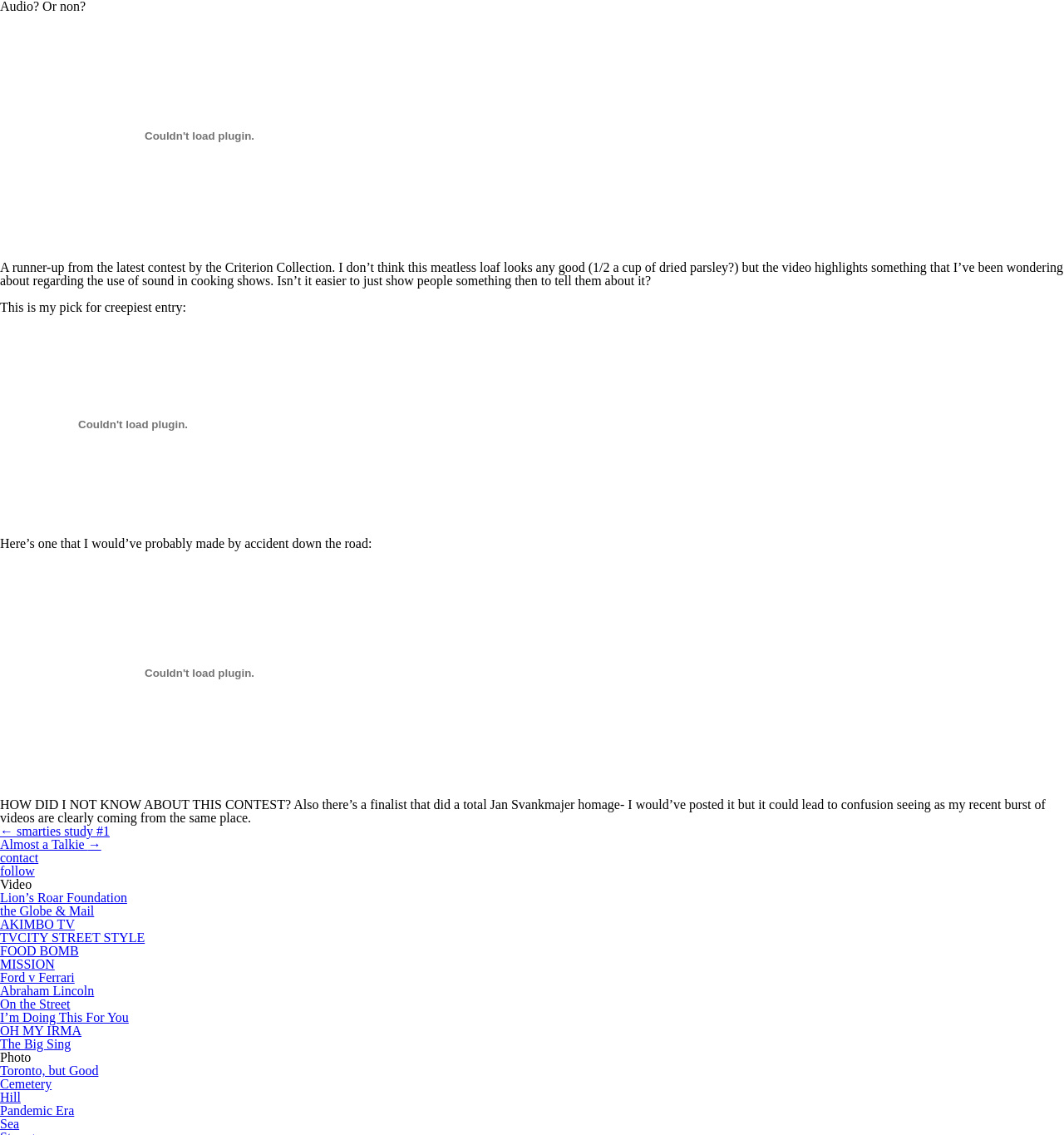Highlight the bounding box of the UI element that corresponds to this description: "Hill".

[0.0, 0.96, 0.019, 0.973]